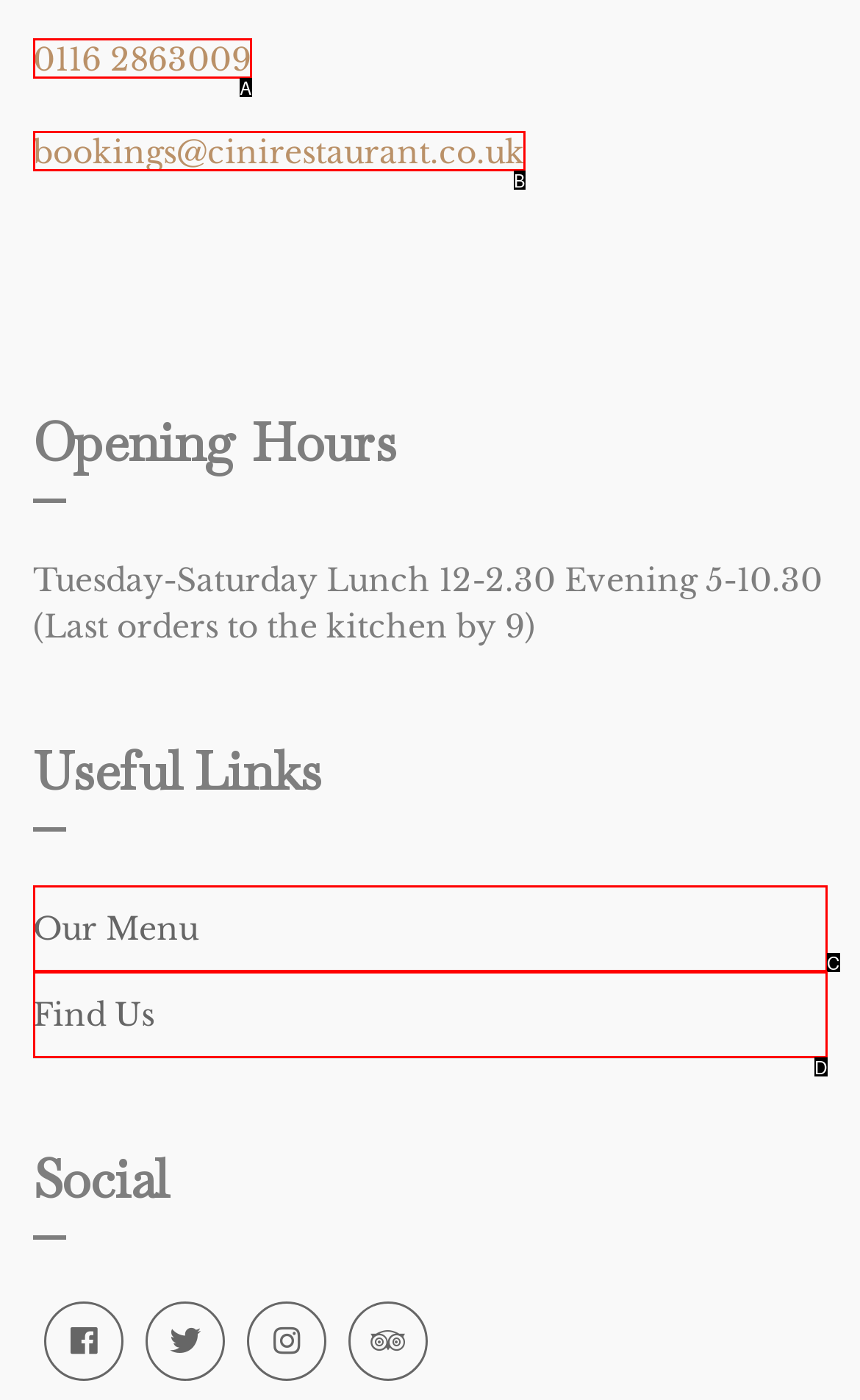Based on the description: bookings@cinirestaurant.co.uk
Select the letter of the corresponding UI element from the choices provided.

B